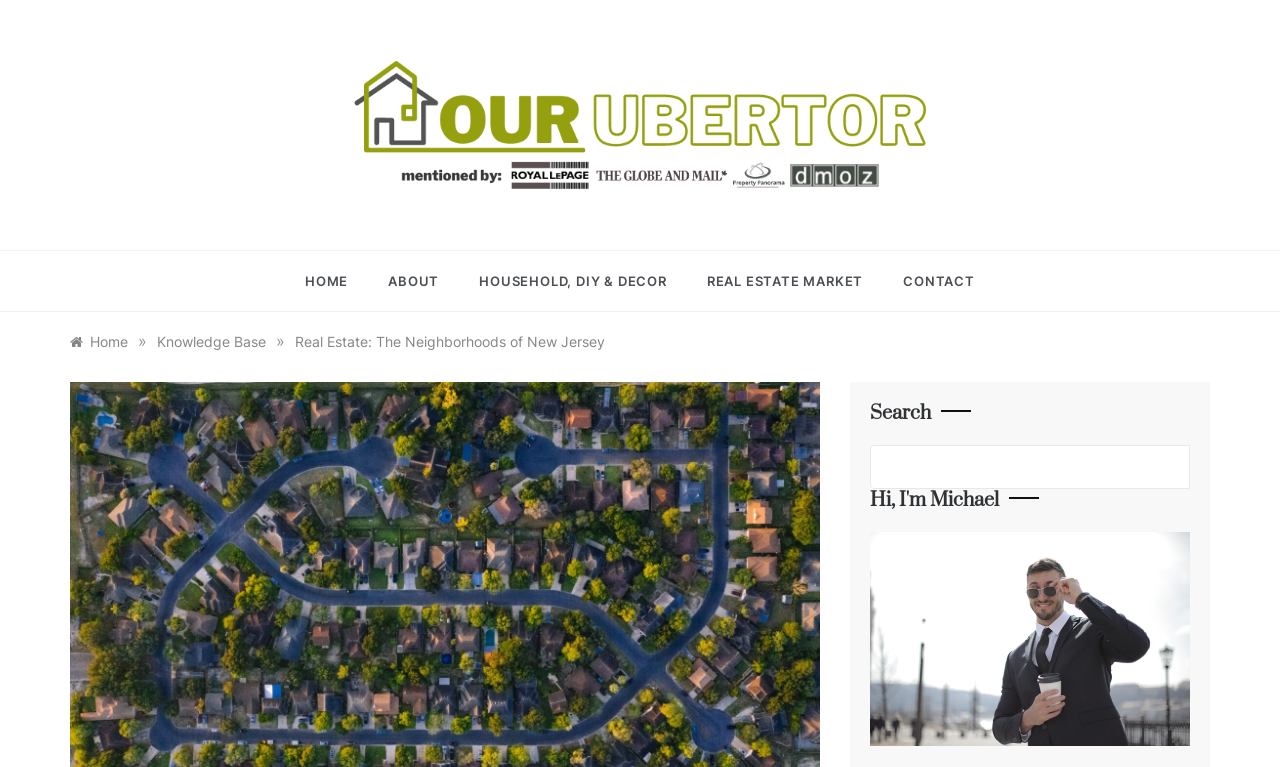Bounding box coordinates are given in the format (top-left x, top-left y, bottom-right x, bottom-right y). All values should be floating point numbers between 0 and 1. Provide the bounding box coordinate for the UI element described as: name="s"

[0.68, 0.581, 0.93, 0.637]